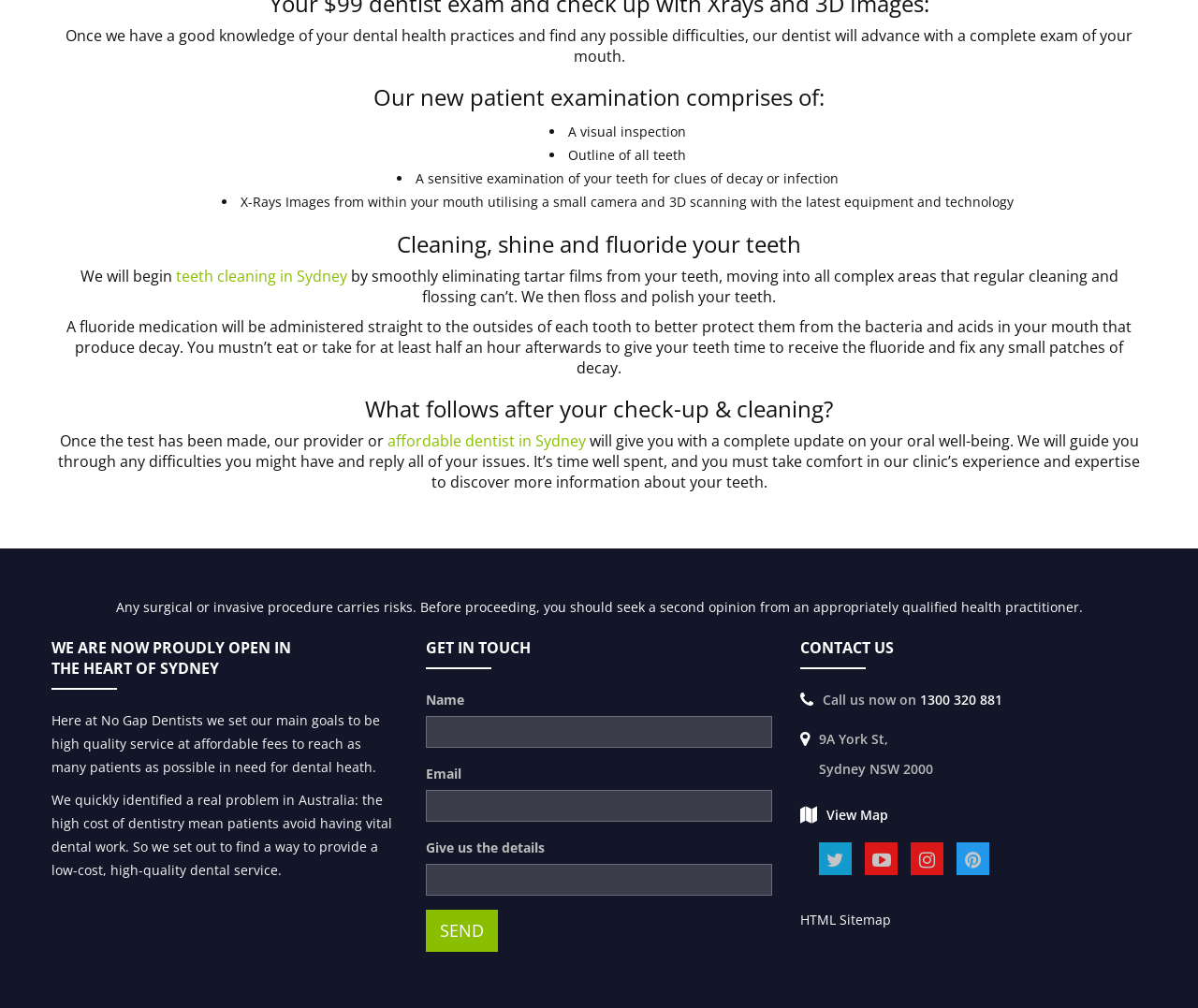Please analyze the image and provide a thorough answer to the question:
What is the goal of No Gap Dentists?

The main goal of No Gap Dentists is to provide high-quality dental service at affordable fees, making it accessible to as many patients as possible who are in need of dental health care. This goal is stated on the website, highlighting the clinic's commitment to providing affordable dental care.